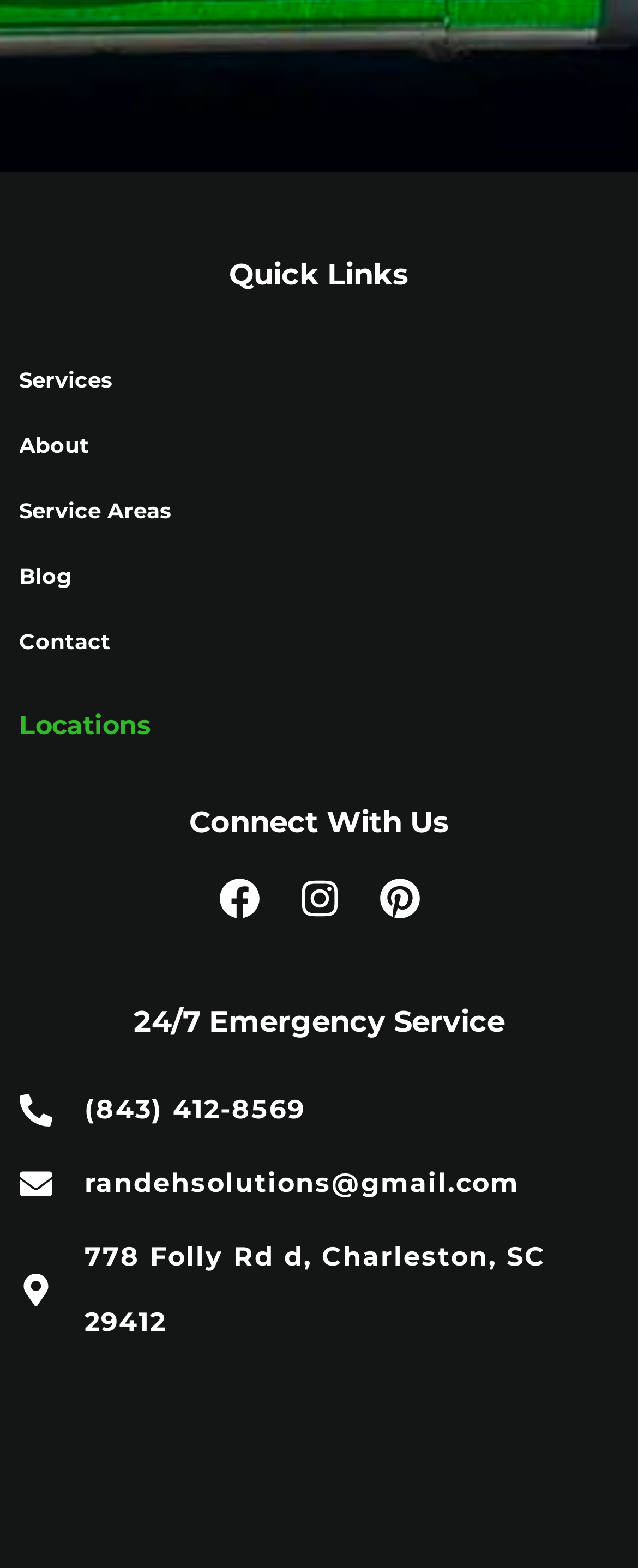Please identify the bounding box coordinates of the region to click in order to complete the task: "Call the emergency service". The coordinates must be four float numbers between 0 and 1, specified as [left, top, right, bottom].

[0.03, 0.688, 0.97, 0.729]